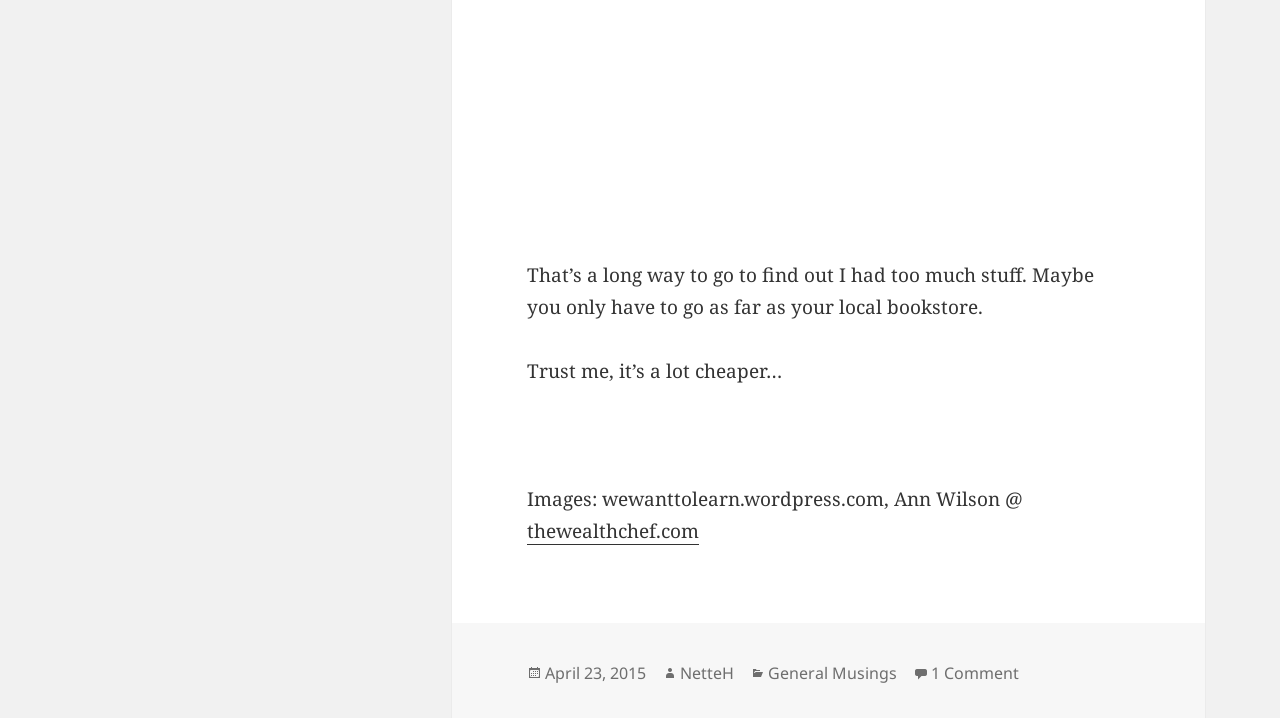What is the topic of the blog post?
Answer the question with a single word or phrase, referring to the image.

KonMari Method